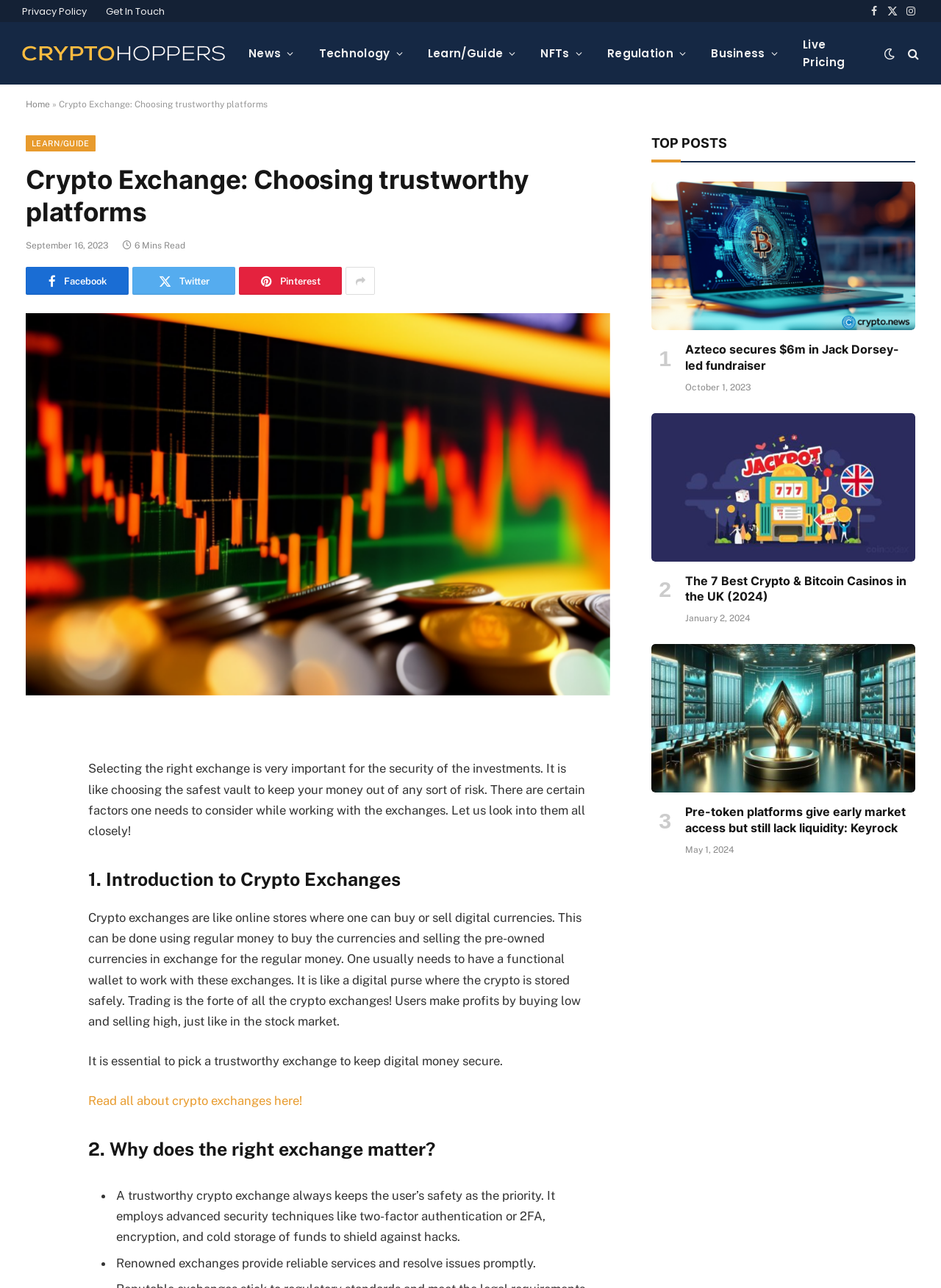What is the topic of the article 'The 7 Best Crypto & Bitcoin Casinos in the UK (2024)'?
Using the image, give a concise answer in the form of a single word or short phrase.

Crypto & Bitcoin Casinos in the UK